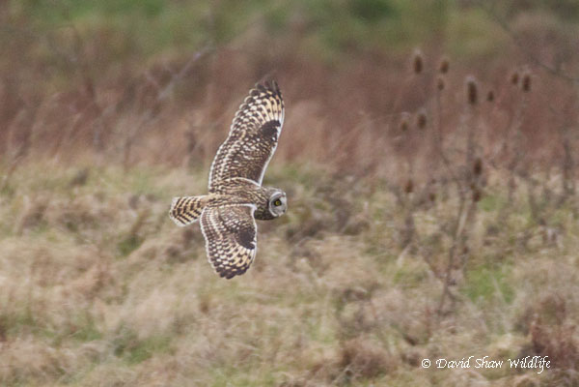Please respond to the question using a single word or phrase:
Who took the photograph?

David Shaw Wildlife